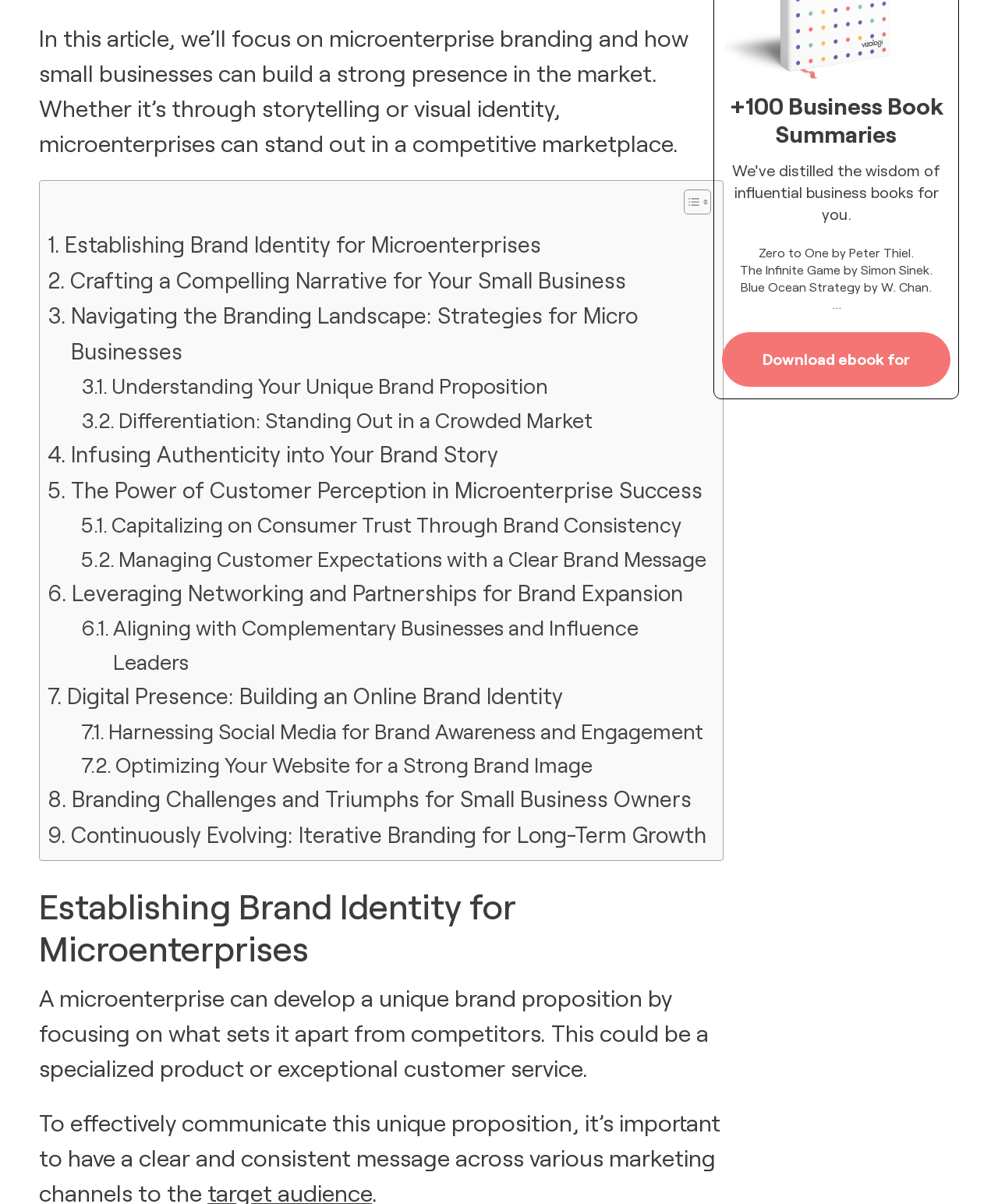Highlight the bounding box coordinates of the region I should click on to meet the following instruction: "Toggle Table of Content".

[0.673, 0.157, 0.708, 0.188]